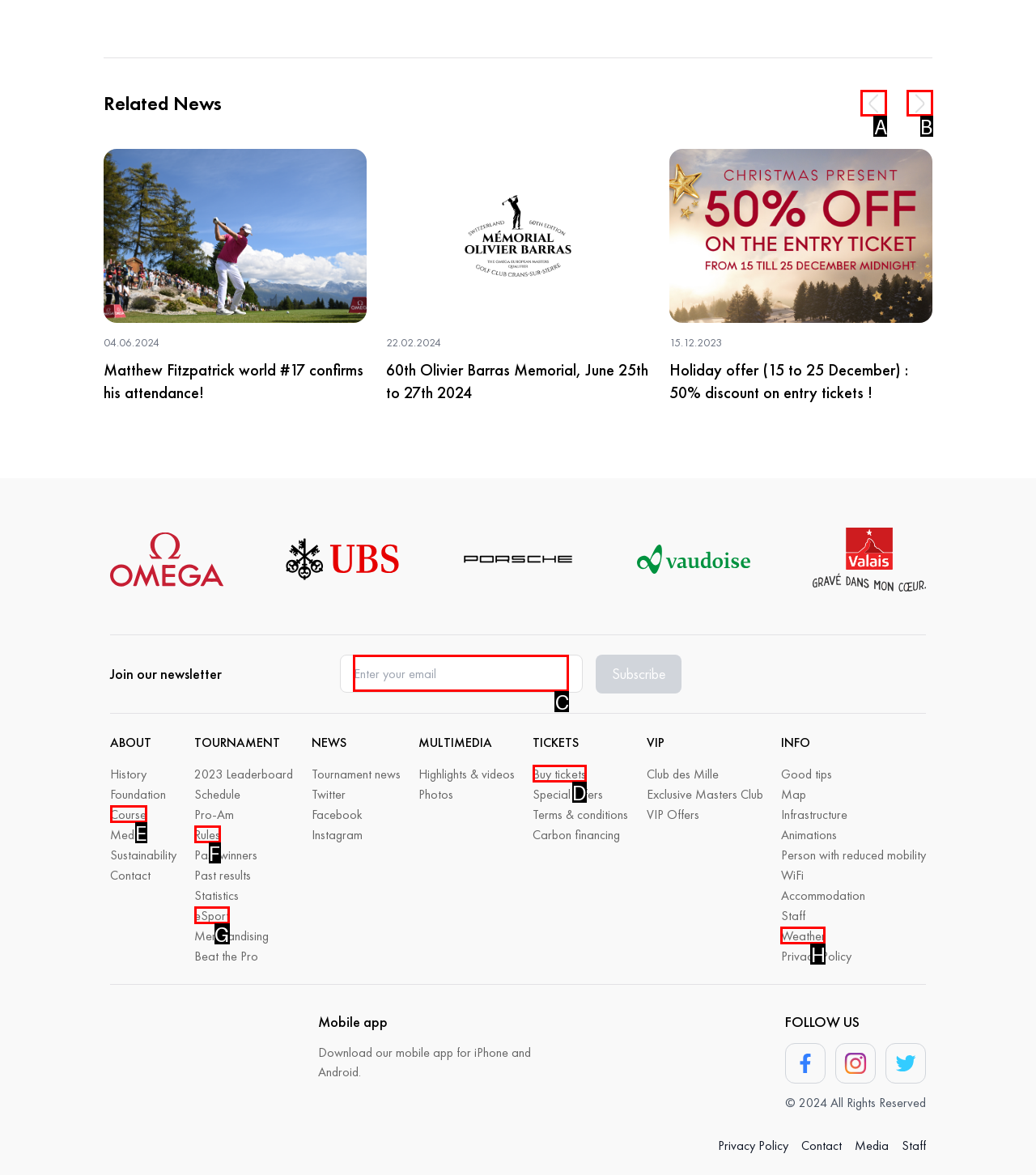Determine which HTML element should be clicked for this task: Click the 'previous' button
Provide the option's letter from the available choices.

A